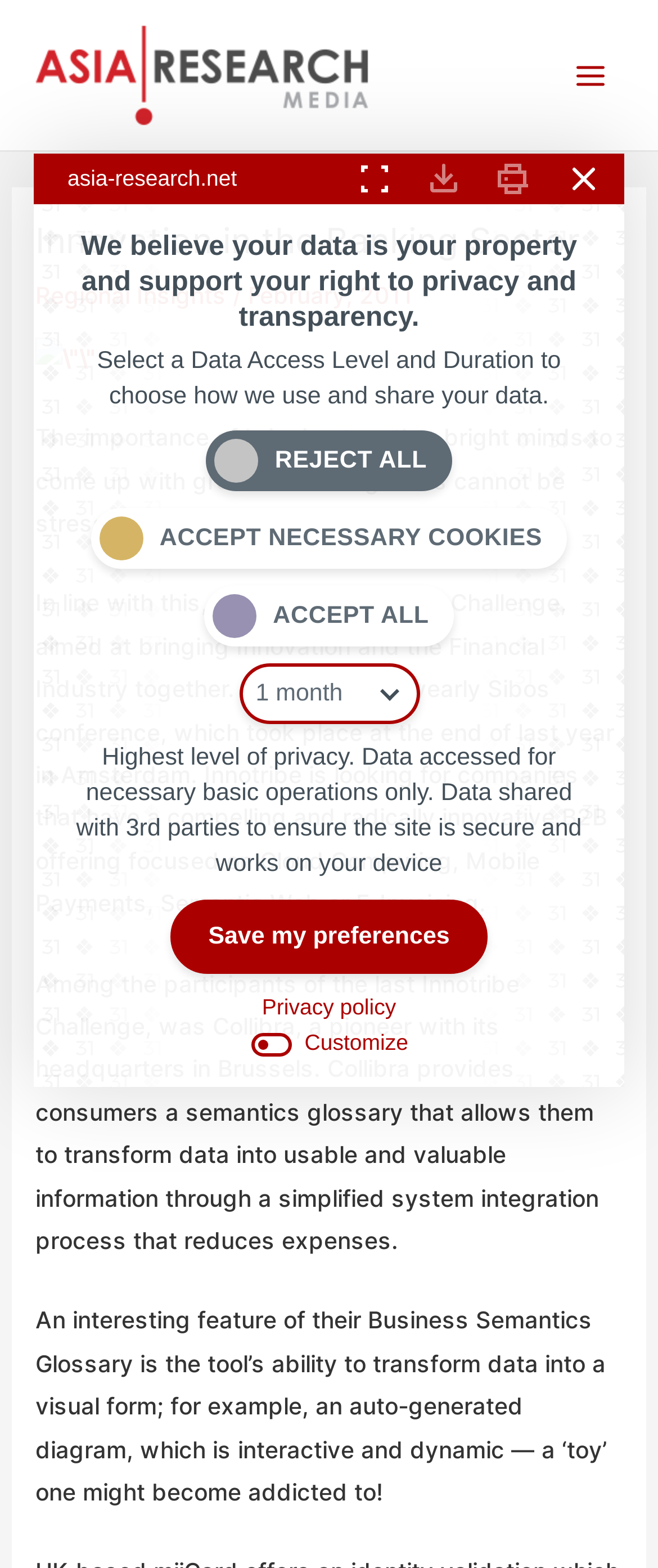Provide the bounding box coordinates for the area that should be clicked to complete the instruction: "Click the 'Regional Insights' link".

[0.054, 0.18, 0.344, 0.197]